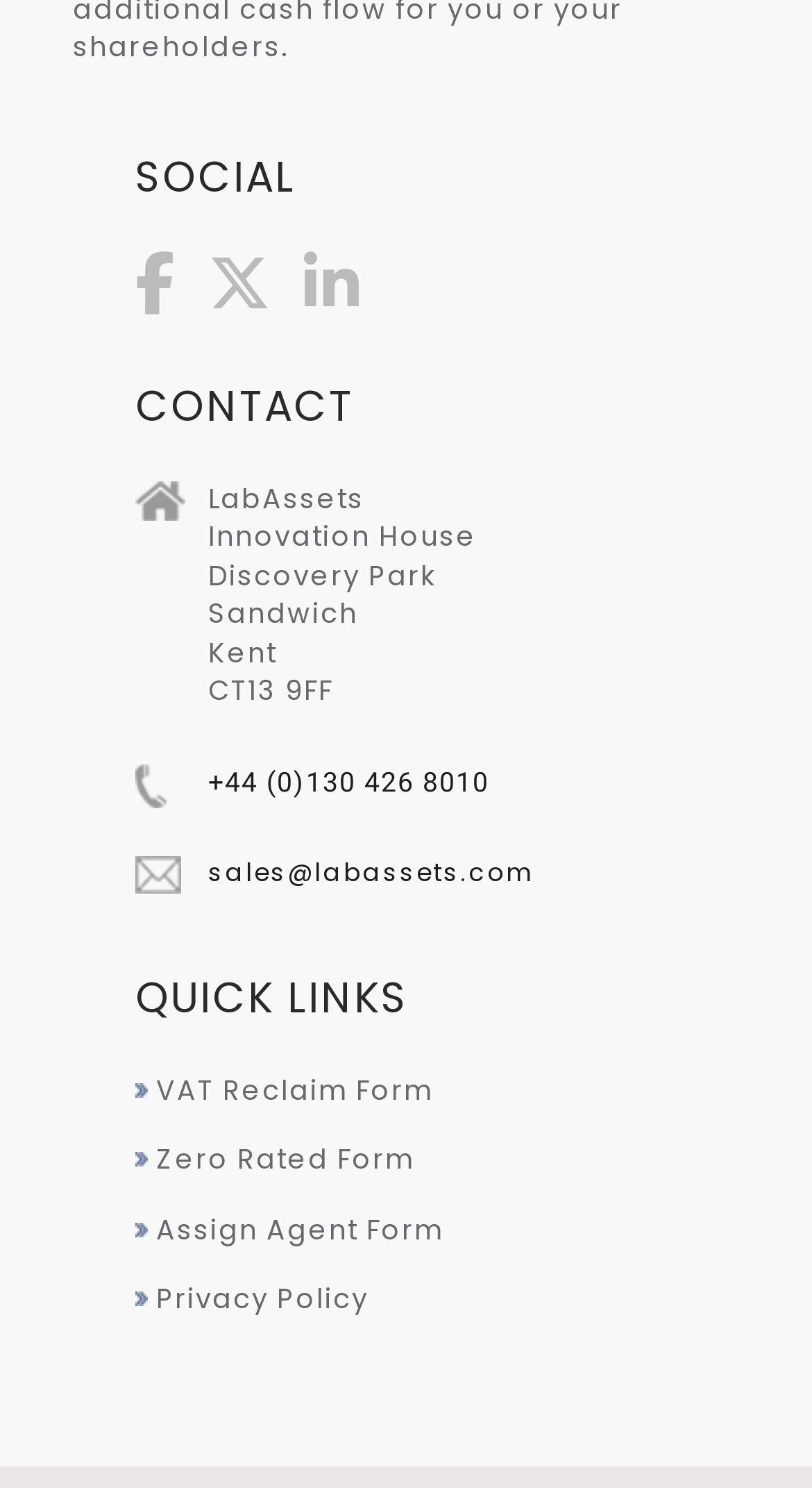What is the address of LabAssets?
Using the image as a reference, answer with just one word or a short phrase.

Discovery Park, Sandwich, Kent, CT13 9FF